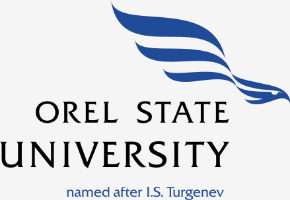Based on the image, provide a detailed response to the question:
What is the university named after?

The question asks about the namesake of the university. The caption states that the university is named after I.S. Turgenev, which is displayed in a smaller, elegant font below the main name.